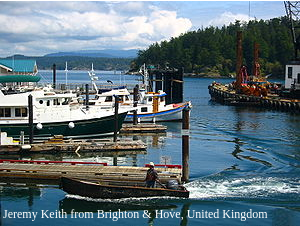Provide a comprehensive description of the image.

The image captures a scenic view of Friday Harbor, located on San Juan Island in Washington State. It showcases a picturesque marina filled with various boats, including large vessels and smaller craft, gently moored in the calm waters. The backdrop features lush green hills adorned with trees, enhancing the tranquil atmosphere. In the foreground, a person navigates a small boat, creating ripples in the water. Below the image, a caption credits "Jeremy Keith from Brighton & Hove, United Kingdom," suggesting this artwork or photograph originates from his collection, adding a personal touch to the serene scene of this developed yet relaxed coastal community.